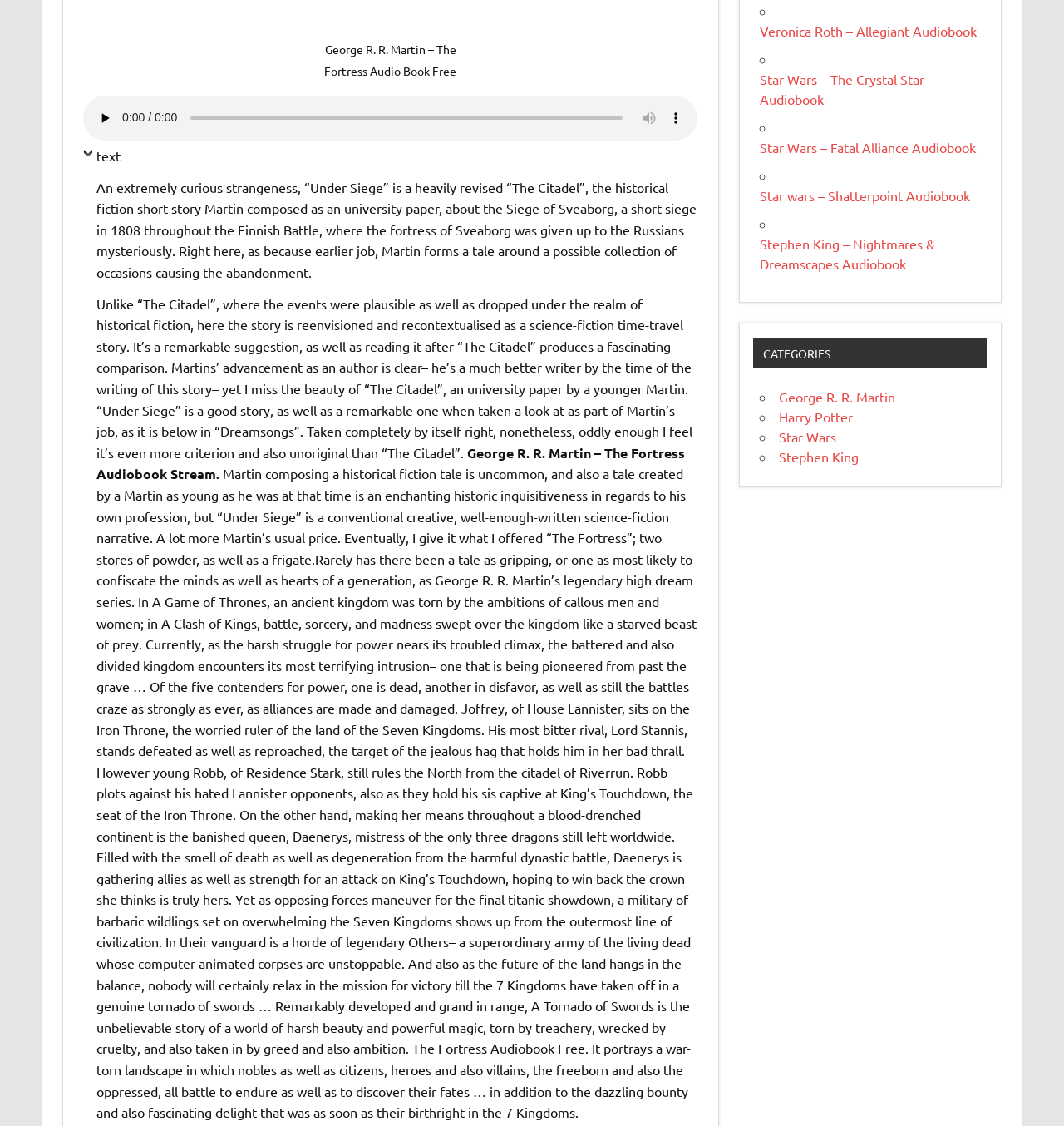Provide the bounding box coordinates, formatted as (top-left x, top-left y, bottom-right x, bottom-right y), with all values being floating point numbers between 0 and 1. Identify the bounding box of the UI element that matches the description: Veronica Roth – Allegiant Audiobook

[0.714, 0.02, 0.918, 0.035]